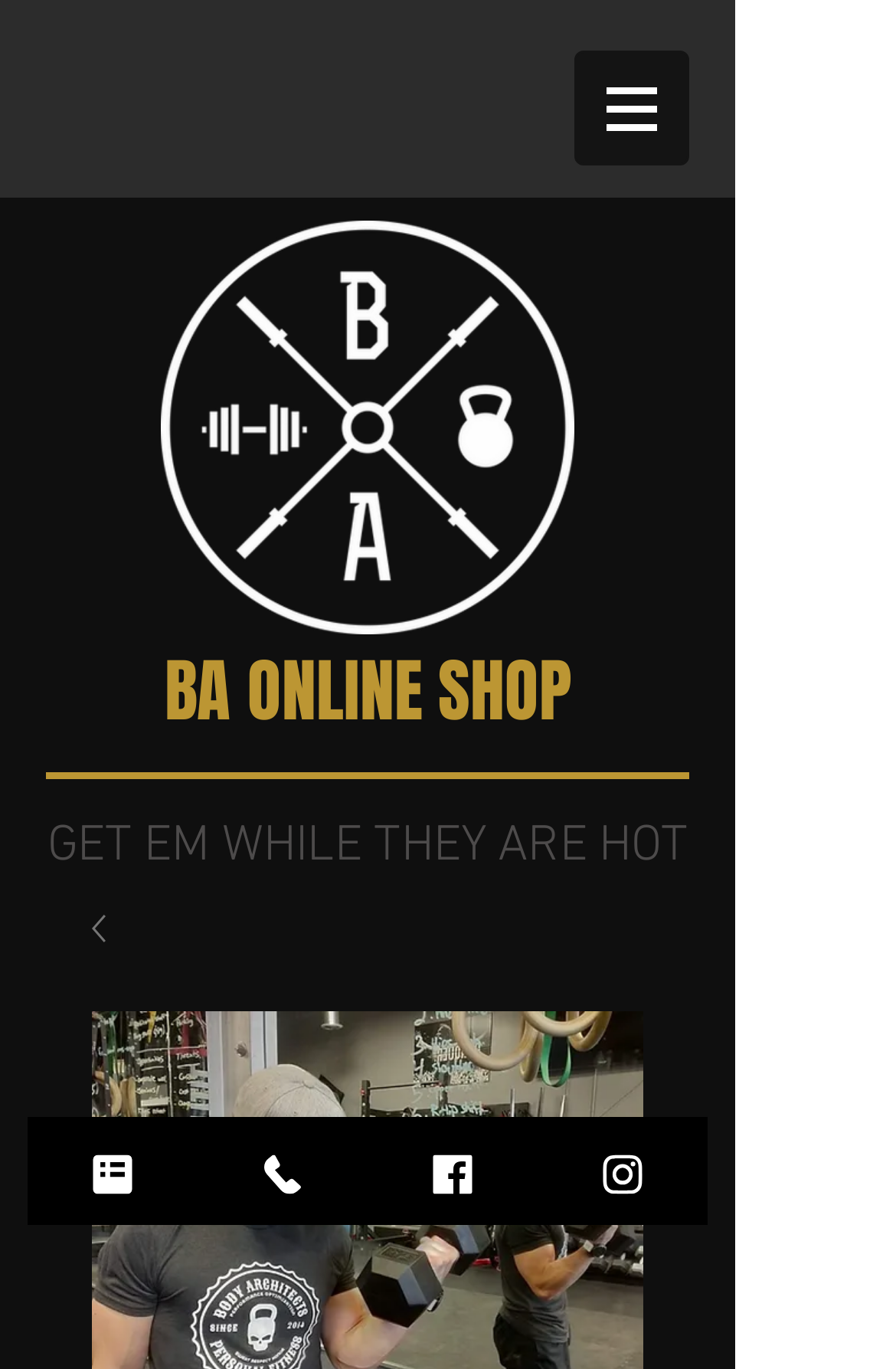Using the given description, provide the bounding box coordinates formatted as (top-left x, top-left y, bottom-right x, bottom-right y), with all values being floating point numbers between 0 and 1. Description: Phone

[0.221, 0.816, 0.41, 0.895]